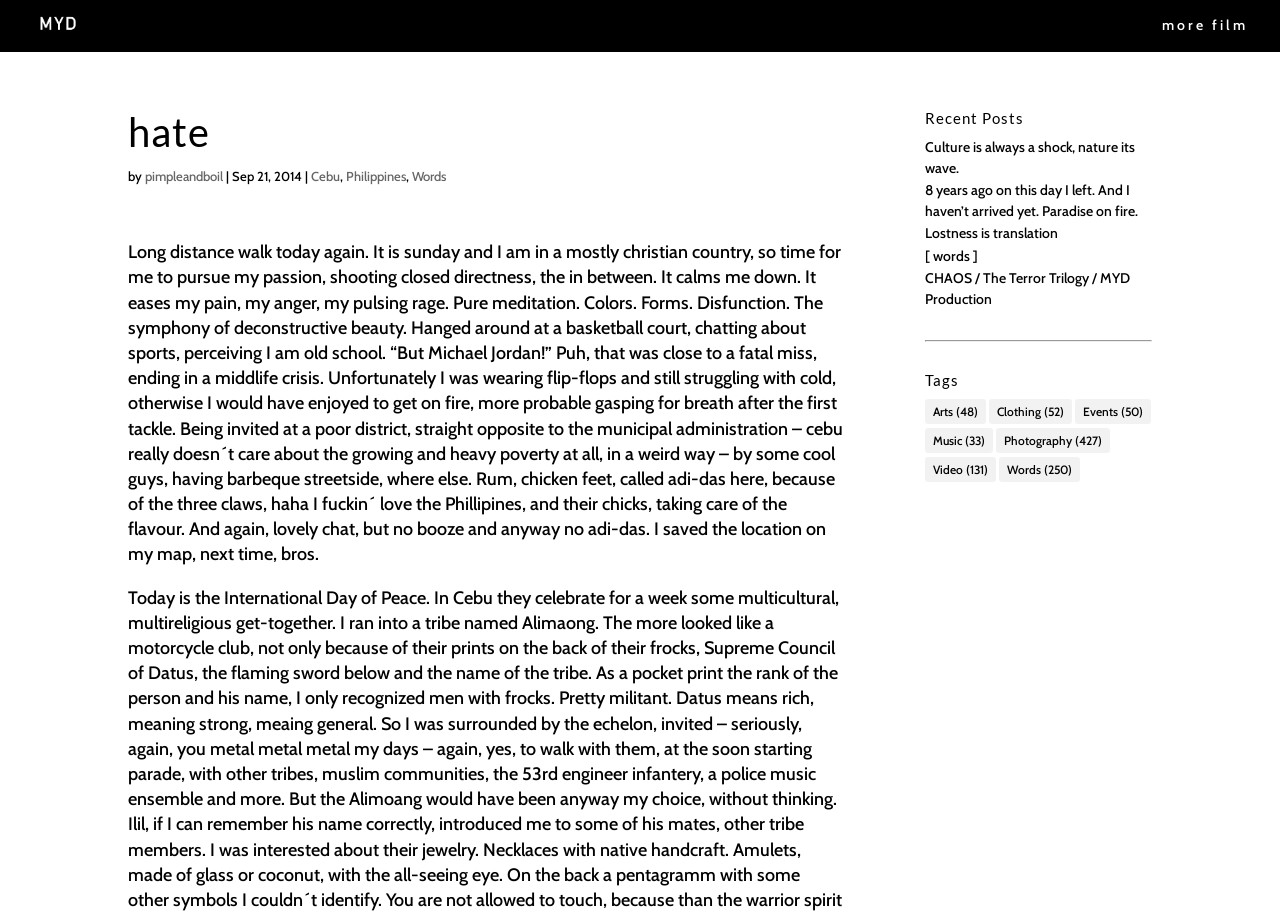Pinpoint the bounding box coordinates of the element that must be clicked to accomplish the following instruction: "Read the blog post about a long distance walk". The coordinates should be in the format of four float numbers between 0 and 1, i.e., [left, top, right, bottom].

[0.1, 0.263, 0.659, 0.617]